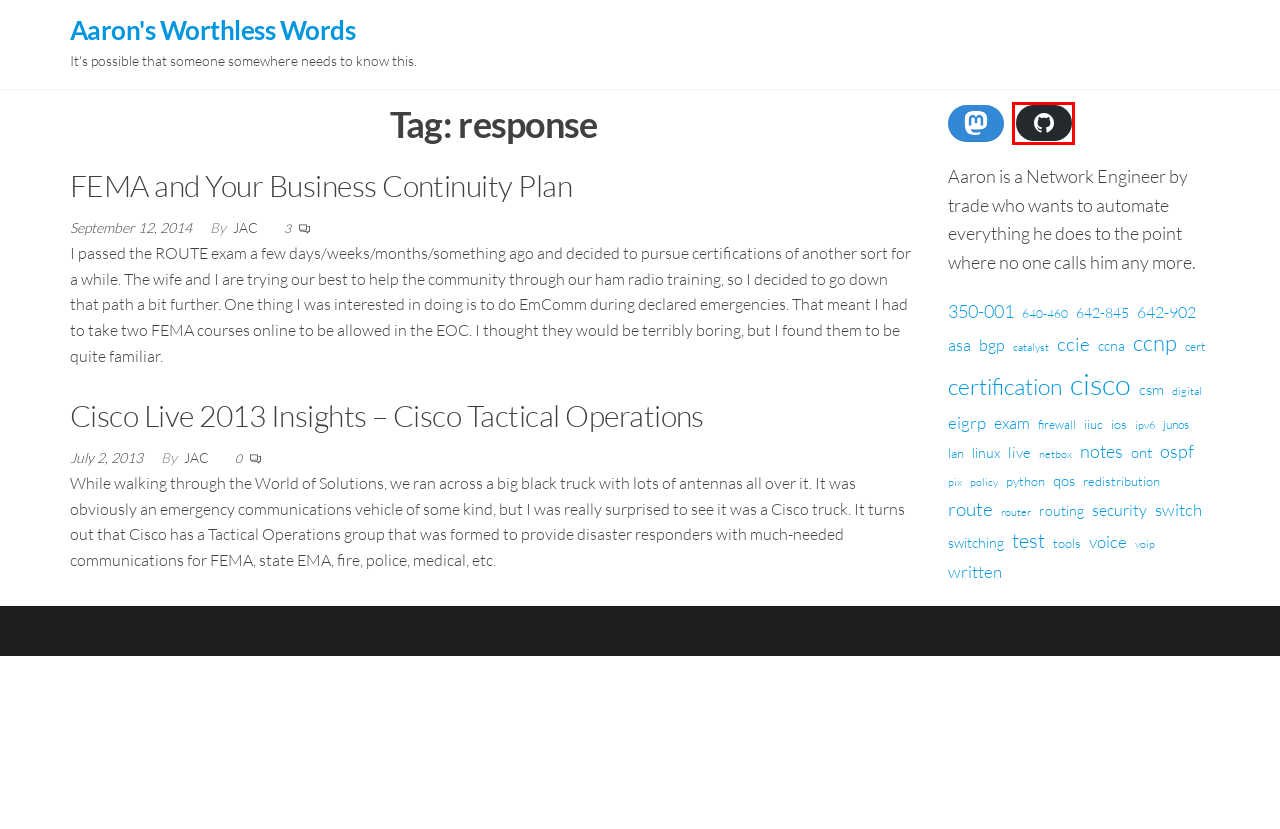You are given a screenshot of a webpage with a red rectangle bounding box around an element. Choose the best webpage description that matches the page after clicking the element in the bounding box. Here are the candidates:
A. 642-902 – Aaron's Worthless Words
B. voice – Aaron's Worthless Words
C. 642-845 – Aaron's Worthless Words
D. aconaway1 (Aaron Conaway) · GitHub
E. firewall – Aaron's Worthless Words
F. qos – Aaron's Worthless Words
G. jac – Aaron's Worthless Words
H. digital – Aaron's Worthless Words

D